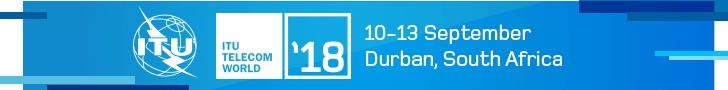Where is the ITU Telecom World 2018 event scheduled to take place?
Using the visual information from the image, give a one-word or short-phrase answer.

Durban, South Africa